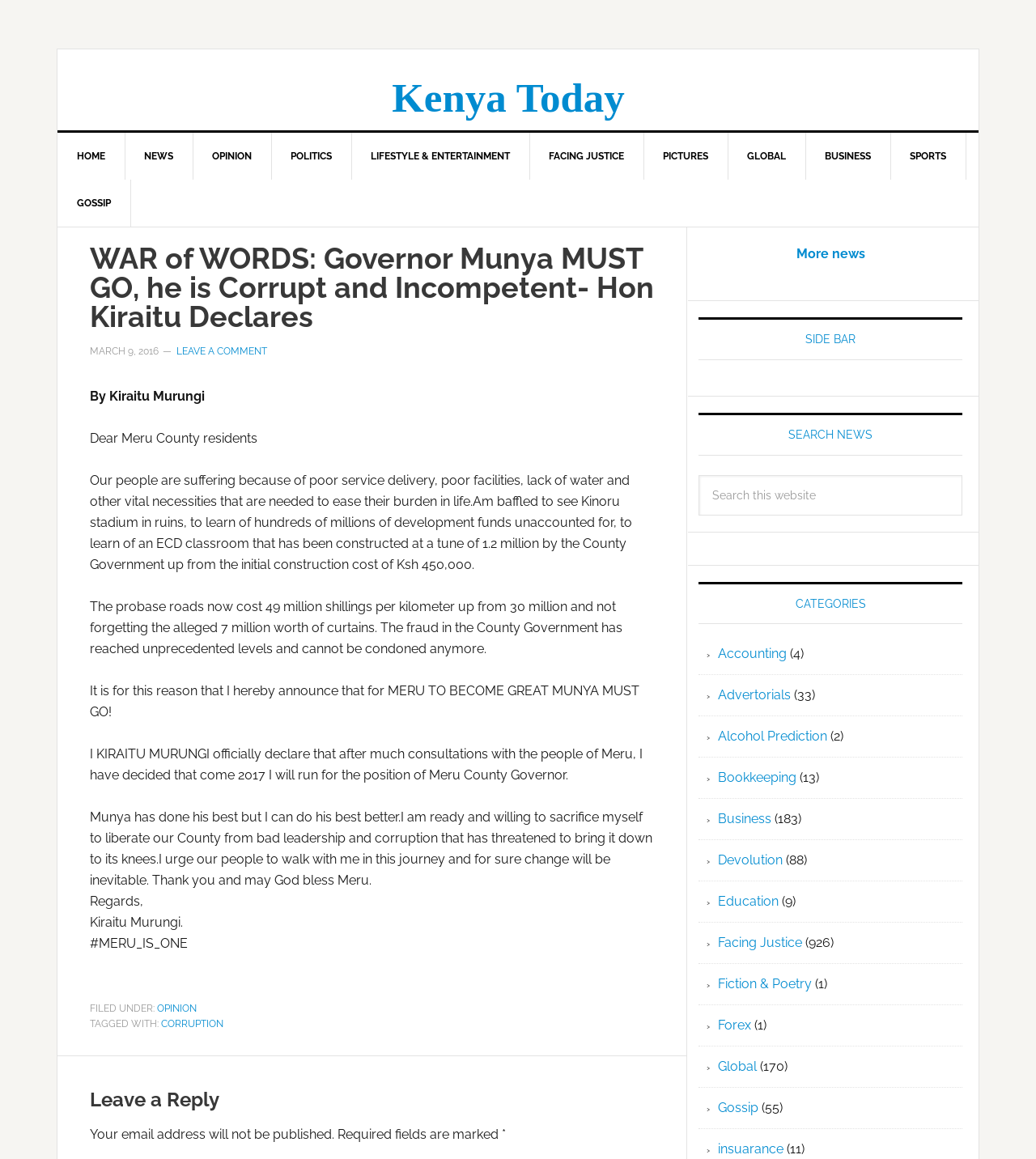Identify the title of the webpage and provide its text content.

WAR of WORDS: Governor Munya MUST GO, he is Corrupt and Incompetent- Hon Kiraitu Declares